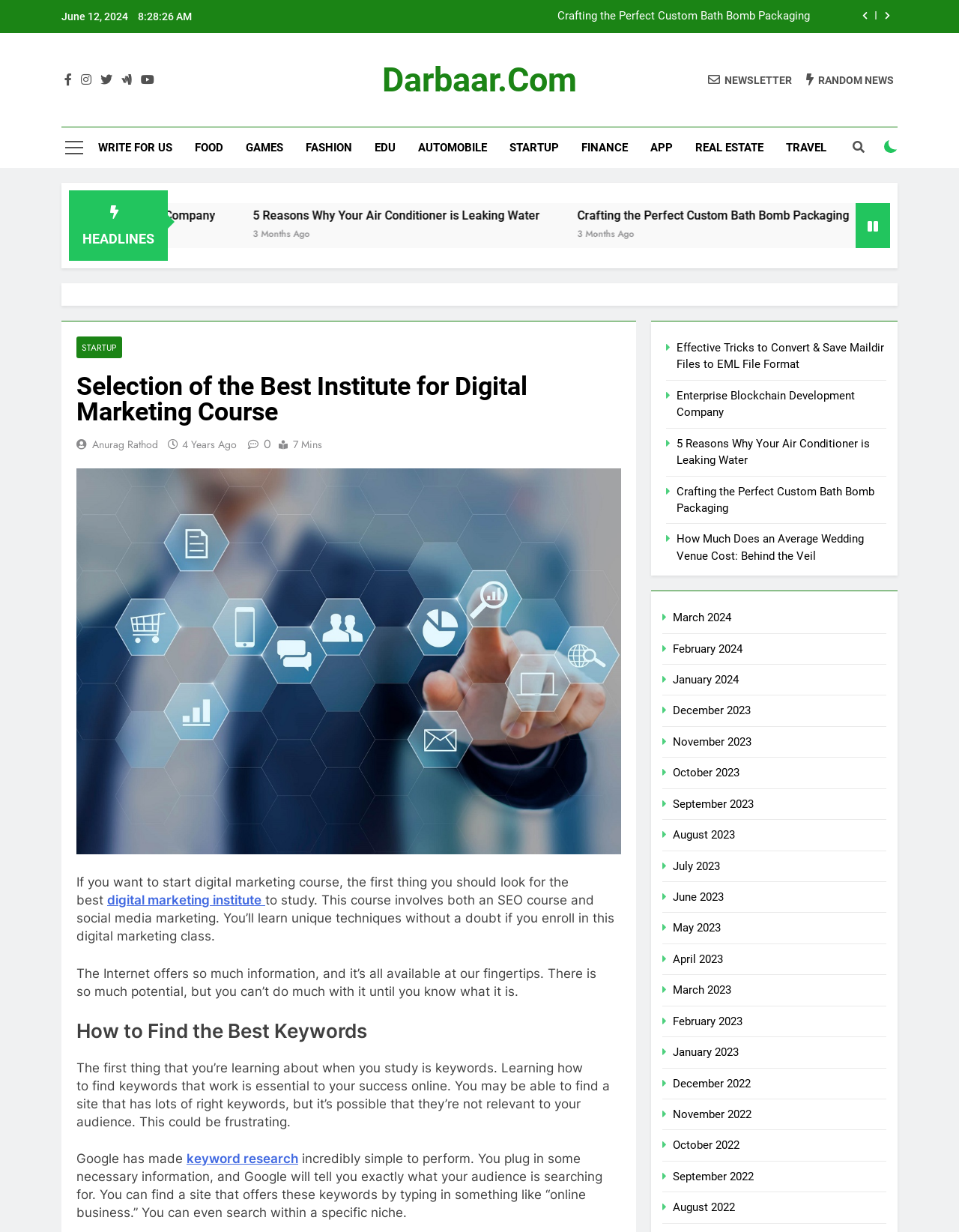Find the bounding box coordinates of the clickable area that will achieve the following instruction: "Click on the EDU link".

[0.379, 0.103, 0.424, 0.136]